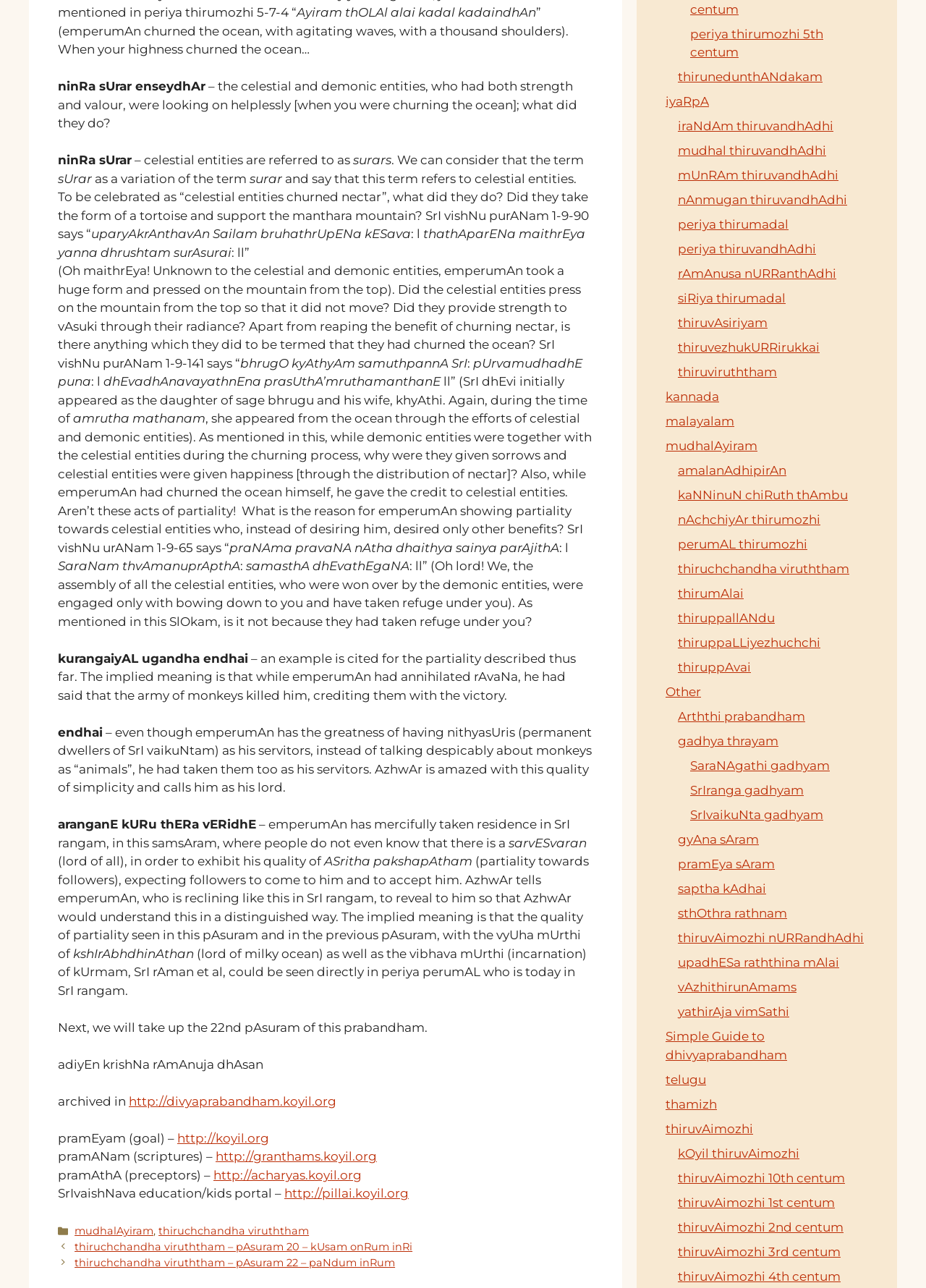Who is the author of the scripture?
Give a comprehensive and detailed explanation for the question.

Although the author's name is not explicitly mentioned, based on the content and the style of writing, it can be inferred that the scripture is written by AzhwAr, a renowned Vaishnava saint.